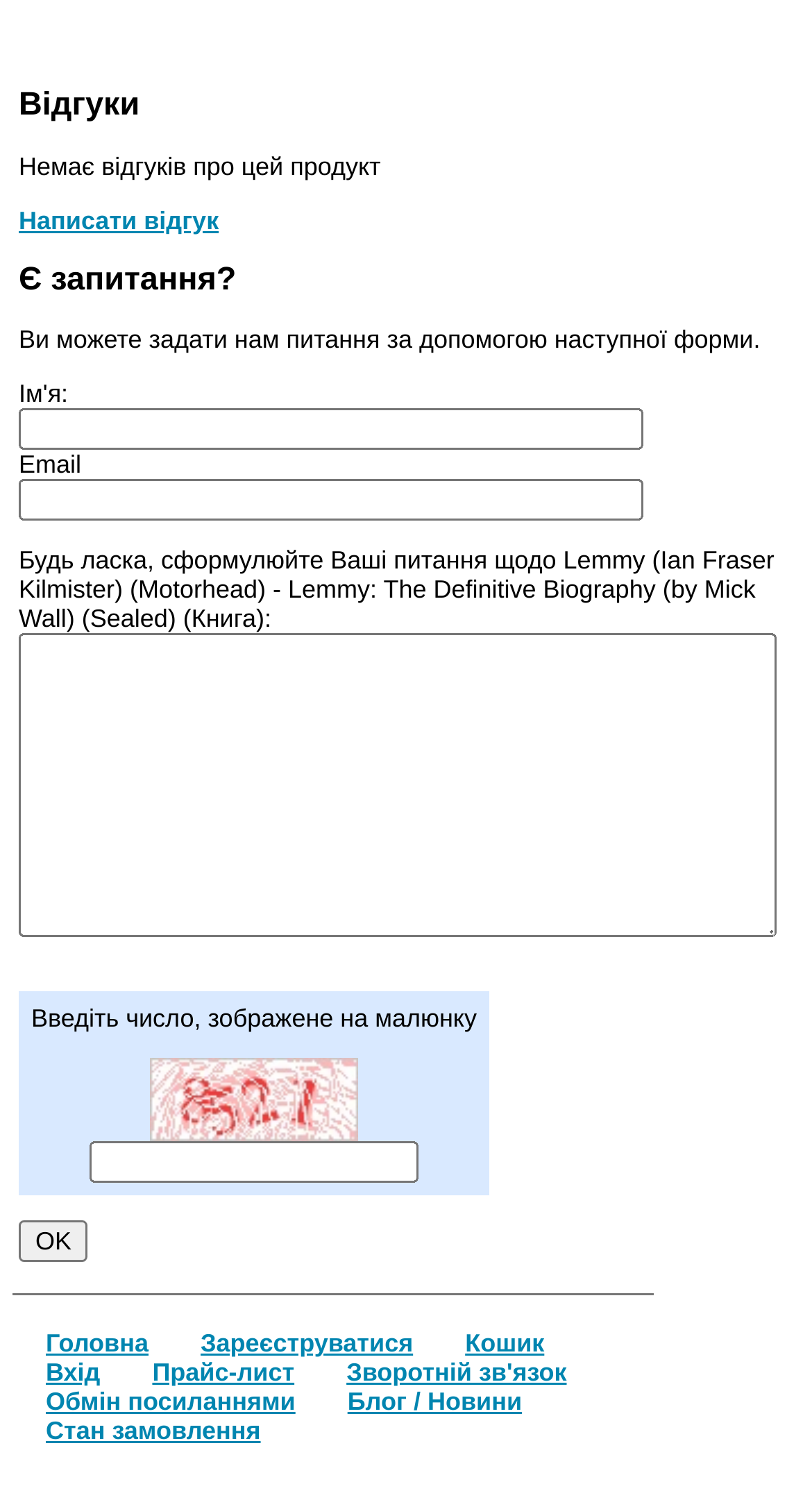What is the function of the 'OK' button?
Please provide a detailed answer to the question.

The 'OK' button is likely used to submit the form on the webpage, which includes the user's input in the textboxes and the CAPTCHA code. Once the user clicks the 'OK' button, the form data will be sent to the server for processing.